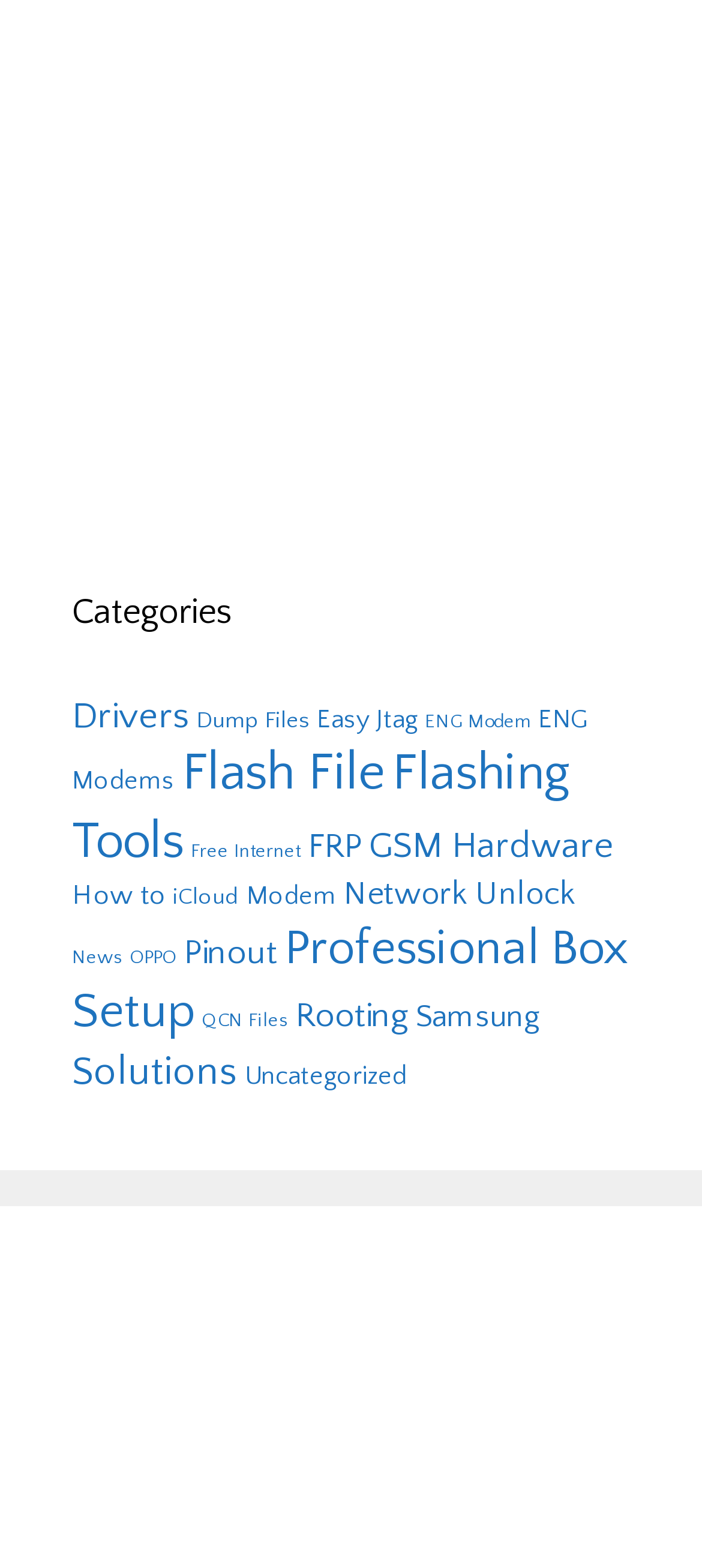How many categories are related to modems?
Answer the question with a detailed explanation, including all necessary information.

I counted the links related to modems, which are 'ENG Modem', 'ENG Modems', and 'Modem', and found that there are 3 categories related to modems.